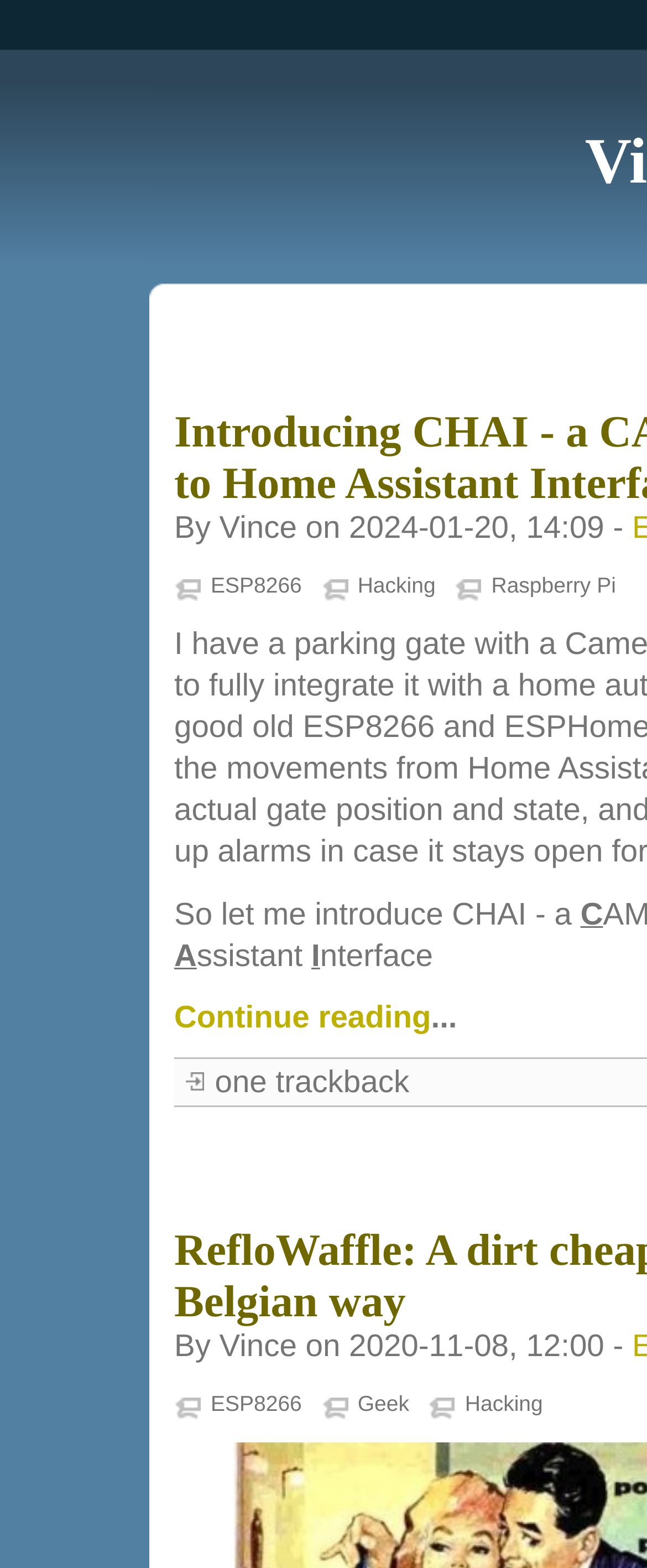Give a short answer to this question using one word or a phrase:
How many links are in the first row?

3